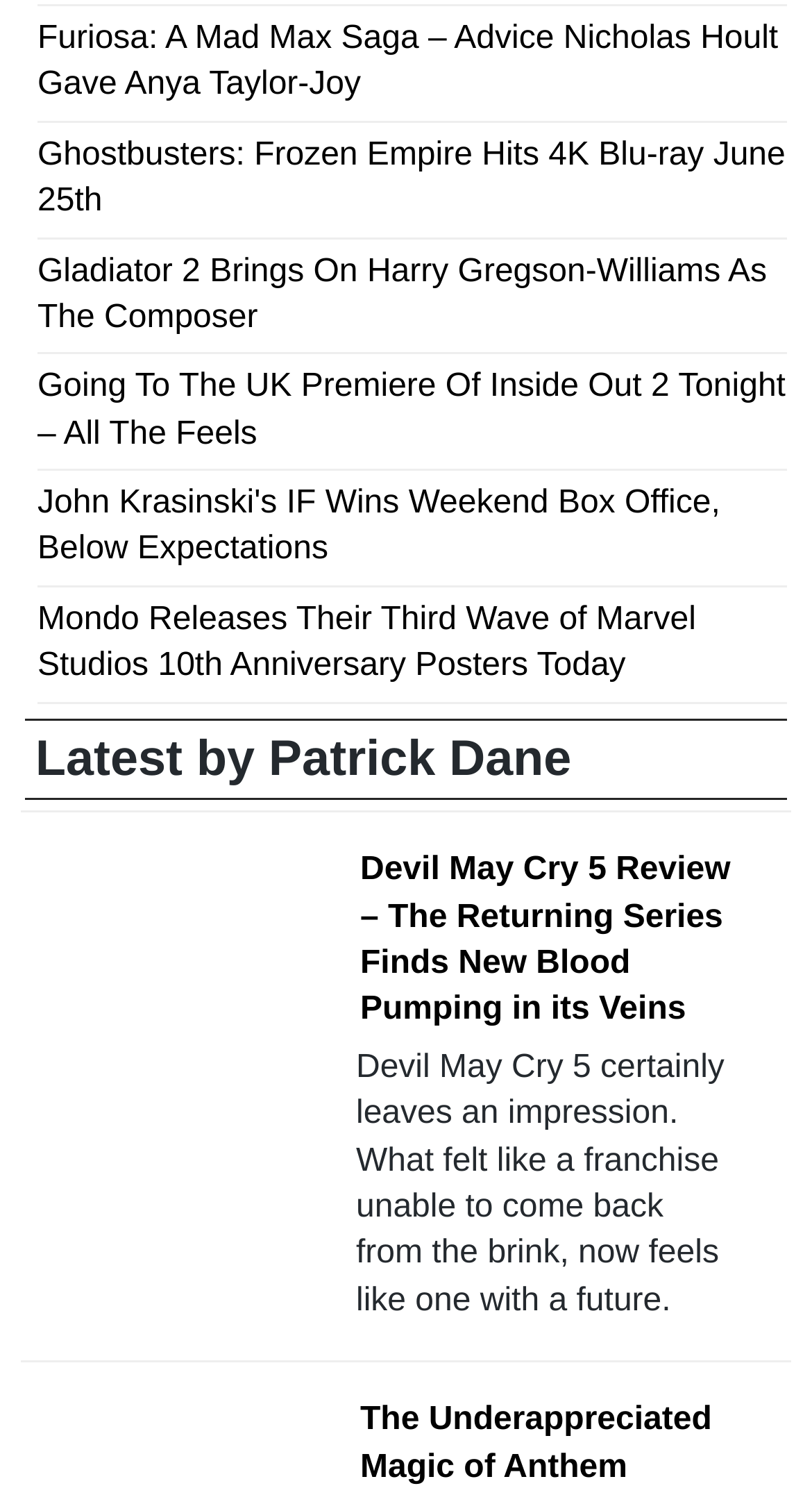Who is the author of the article?
Using the information from the image, provide a comprehensive answer to the question.

The webpage has a heading 'Latest by Patrick Dane' which suggests that Patrick Dane is the author of the article.